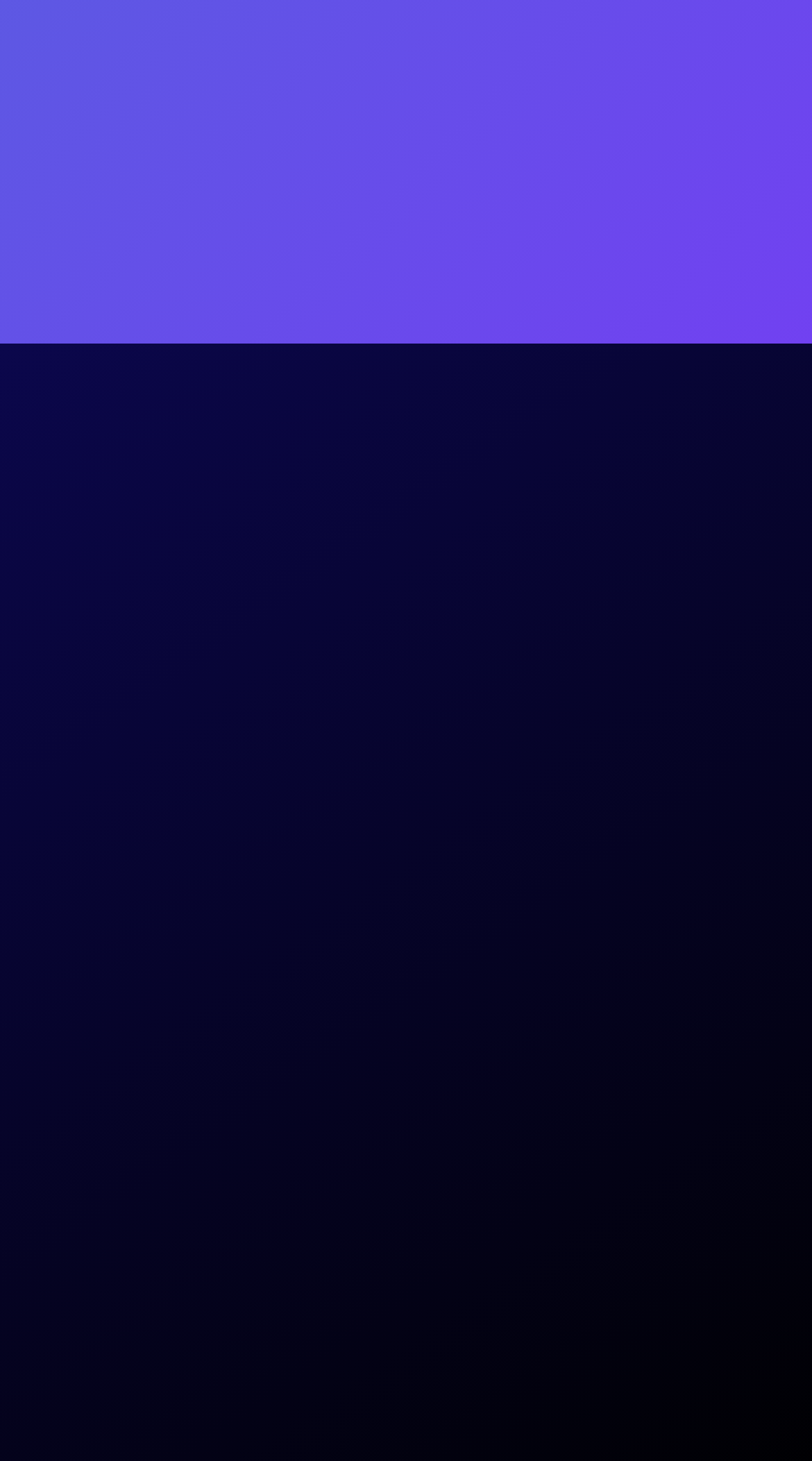Point out the bounding box coordinates of the section to click in order to follow this instruction: "Go to the full item page".

None